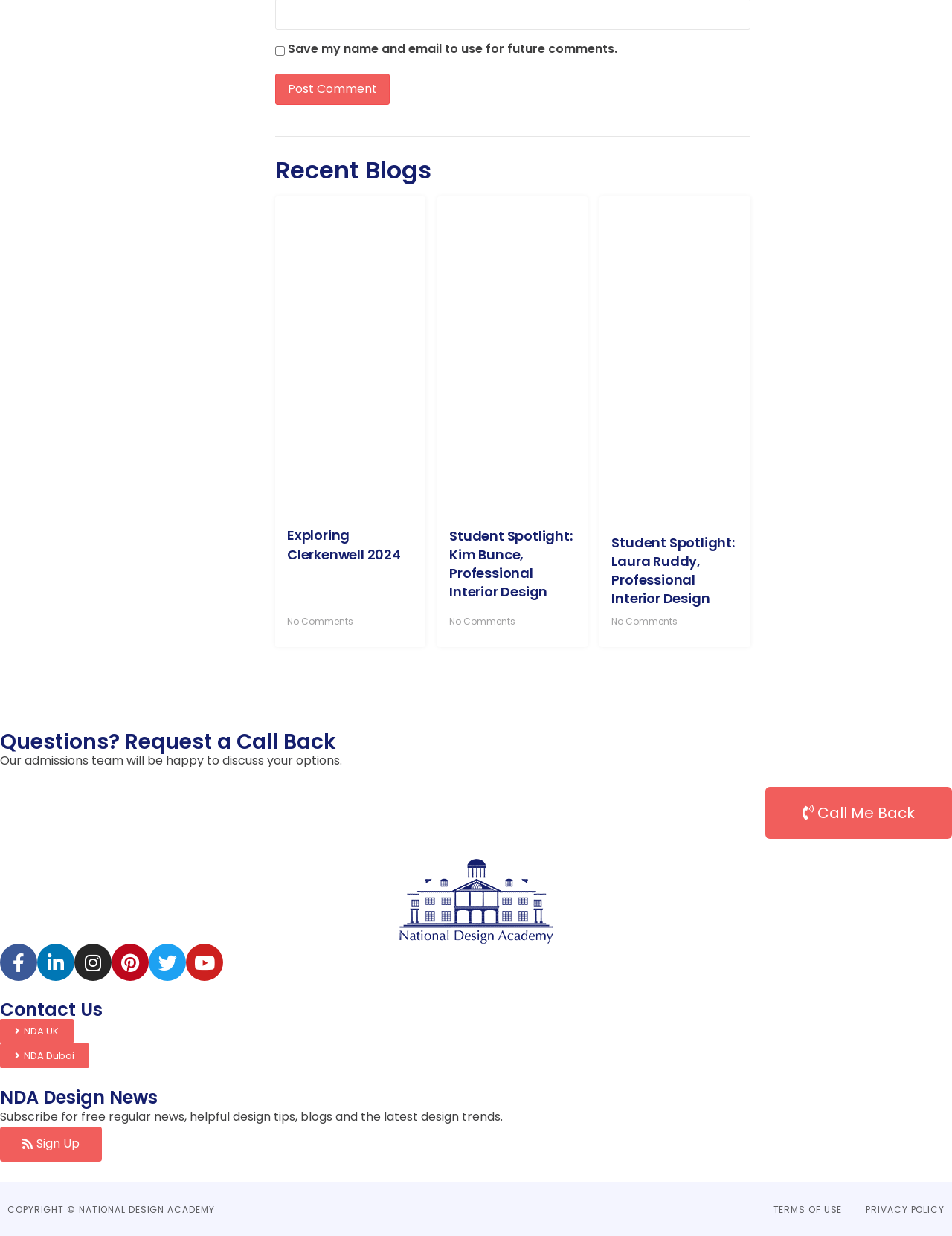What is the purpose of the checkbox at the top of the webpage?
Refer to the image and answer the question using a single word or phrase.

Save name and email for future comments